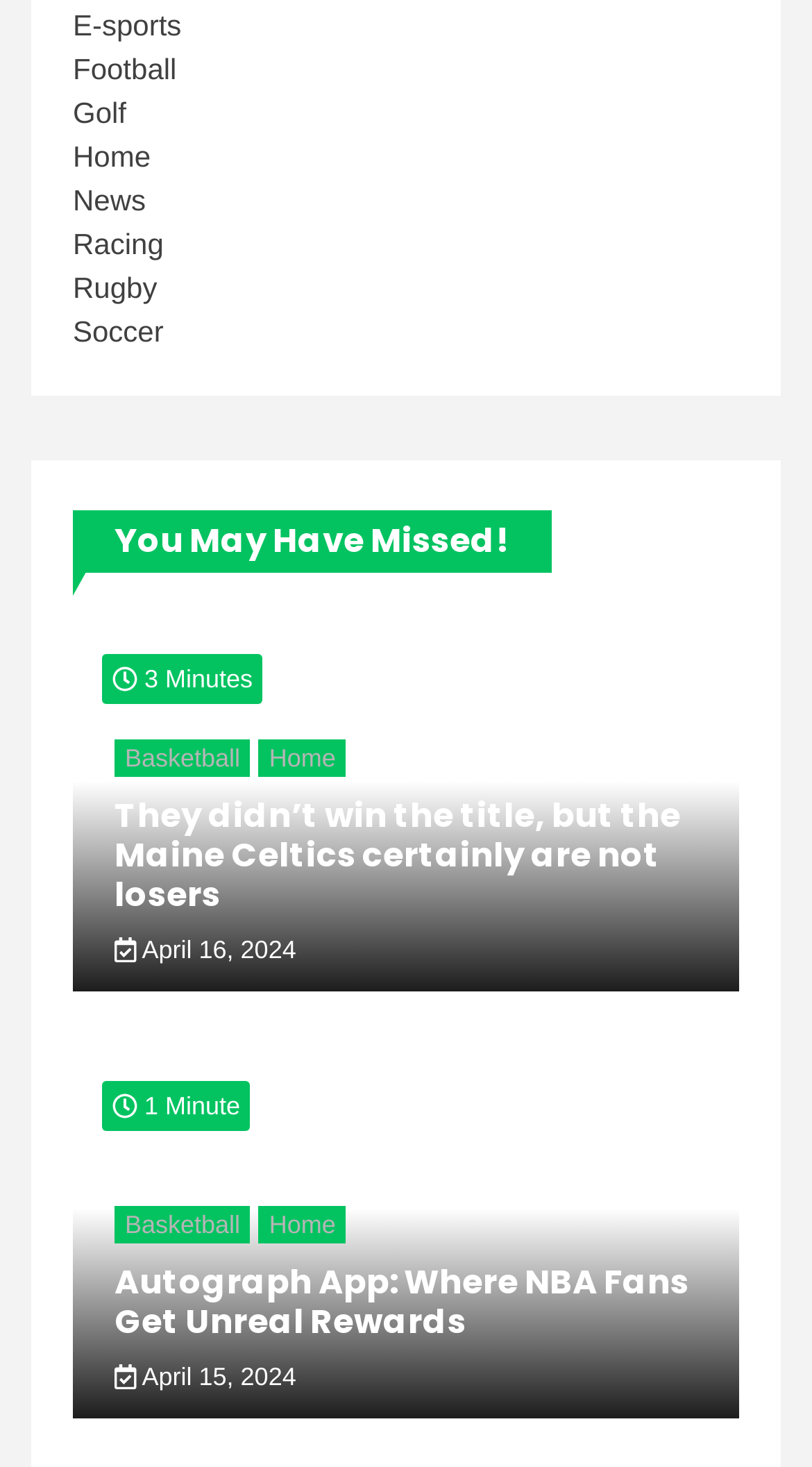Find and specify the bounding box coordinates that correspond to the clickable region for the instruction: "go to next page".

None